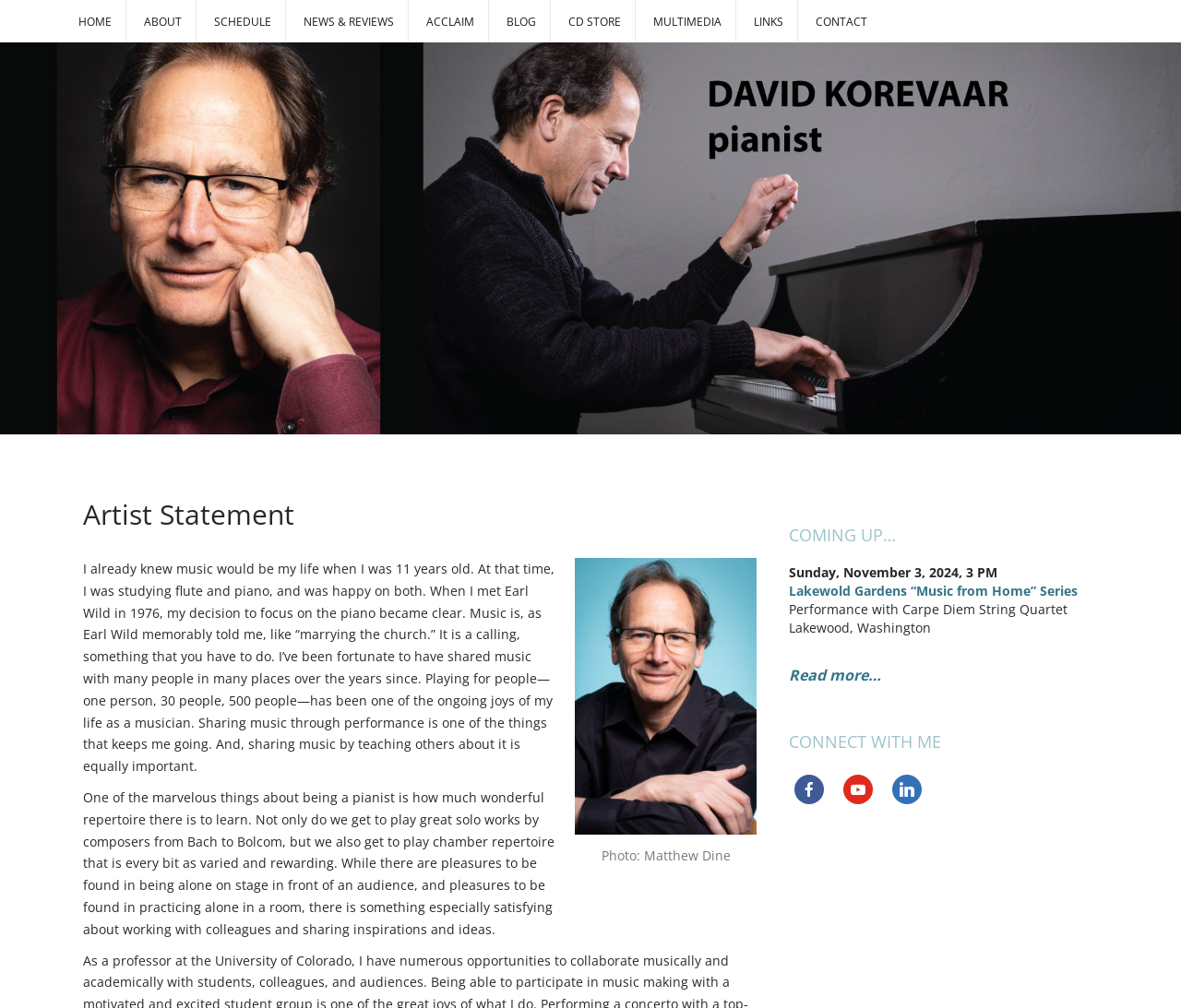Determine the bounding box coordinates of the area to click in order to meet this instruction: "check upcoming events".

[0.668, 0.522, 0.926, 0.541]